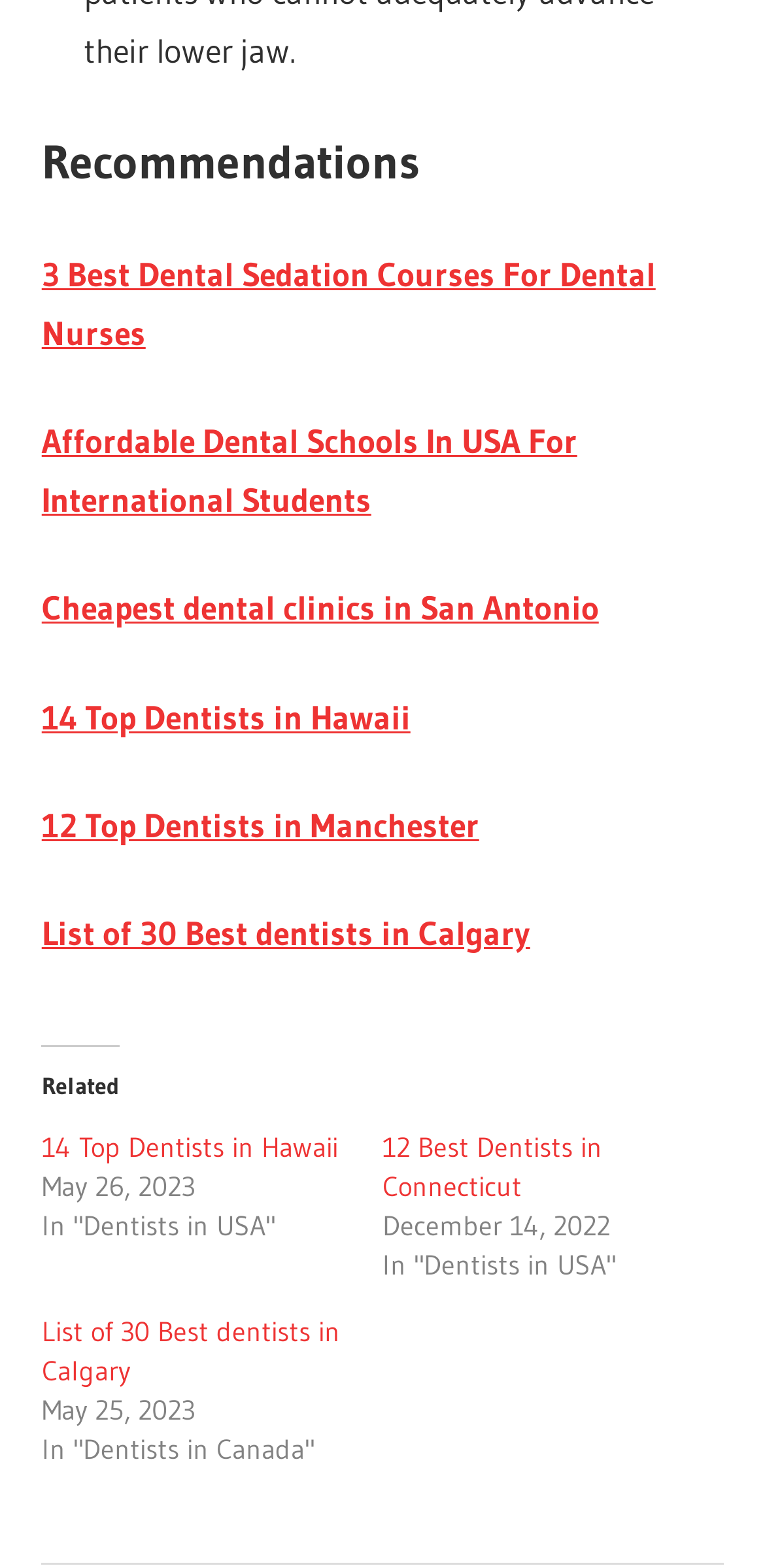Please specify the bounding box coordinates of the clickable section necessary to execute the following command: "Read the article about 12 Best Dentists in Connecticut".

[0.5, 0.721, 0.787, 0.768]